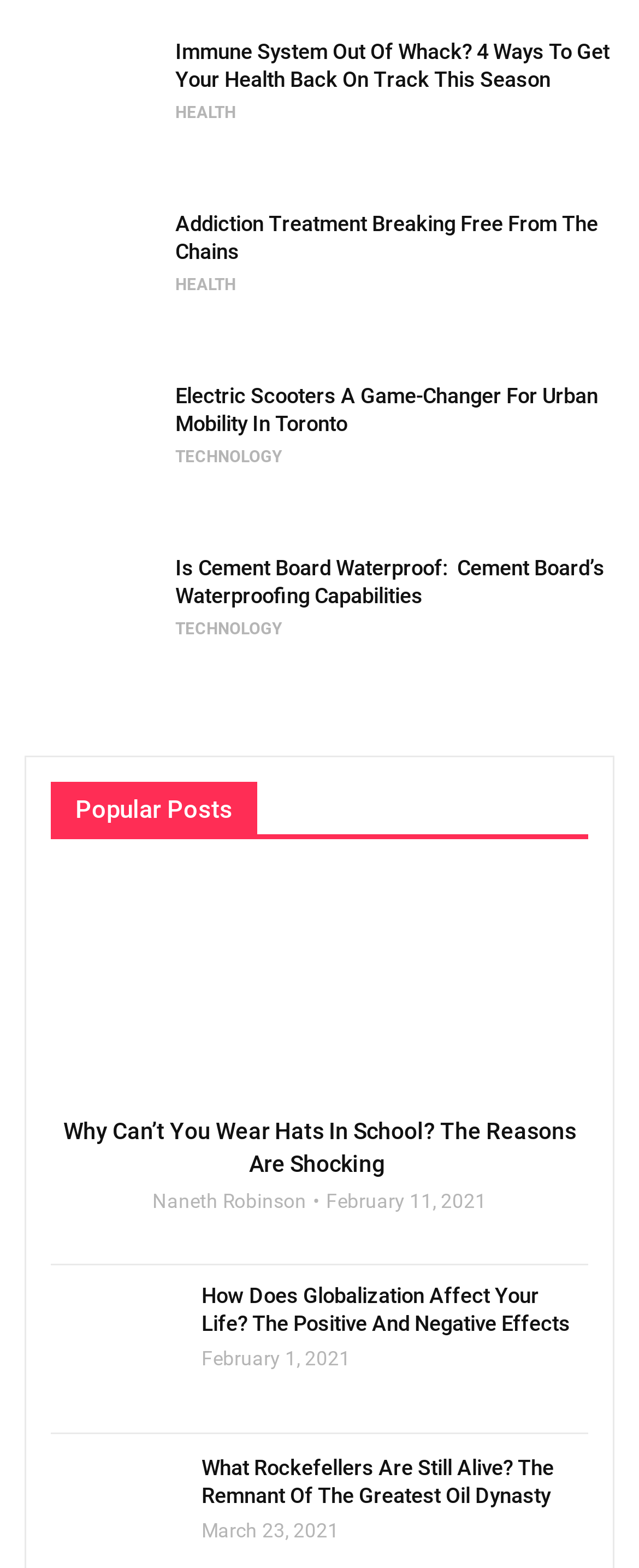Answer the following in one word or a short phrase: 
What is the date of the article 'How Does Globalization Affect Your Life'?

February 1, 2021